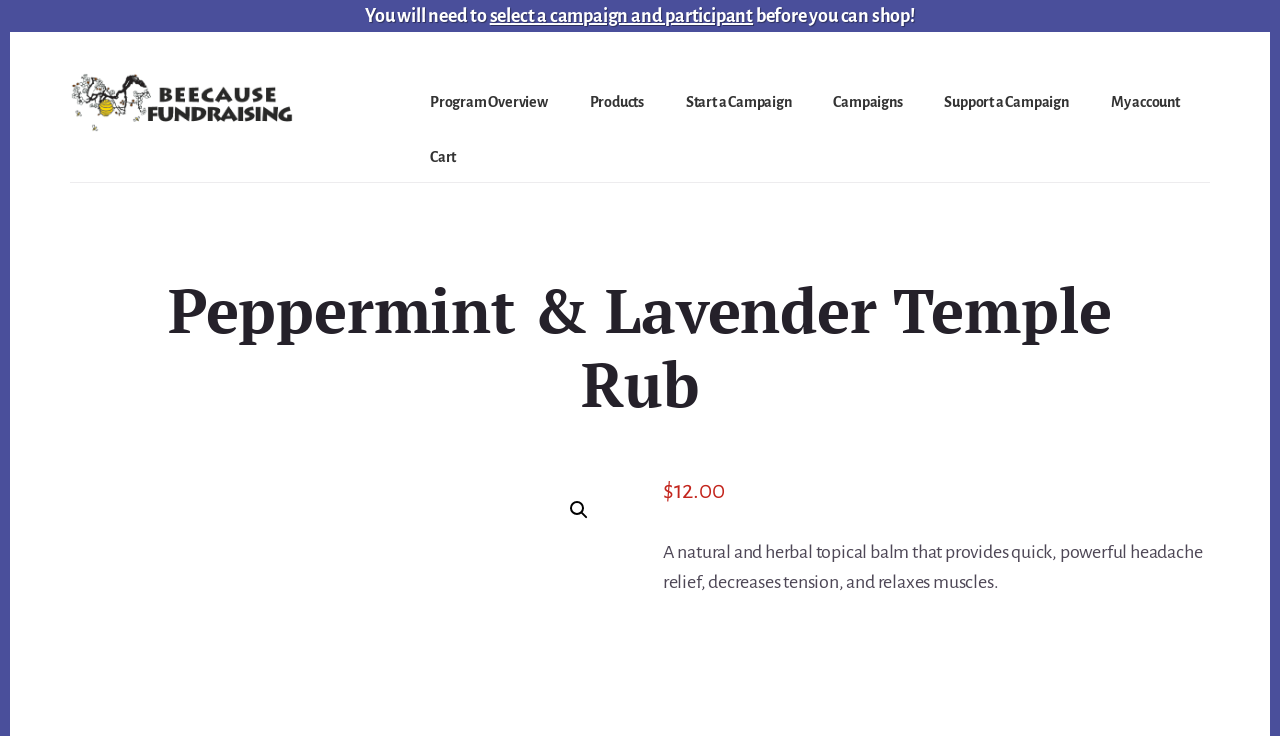Please extract the primary headline from the webpage.

Peppermint & Lavender Temple Rub